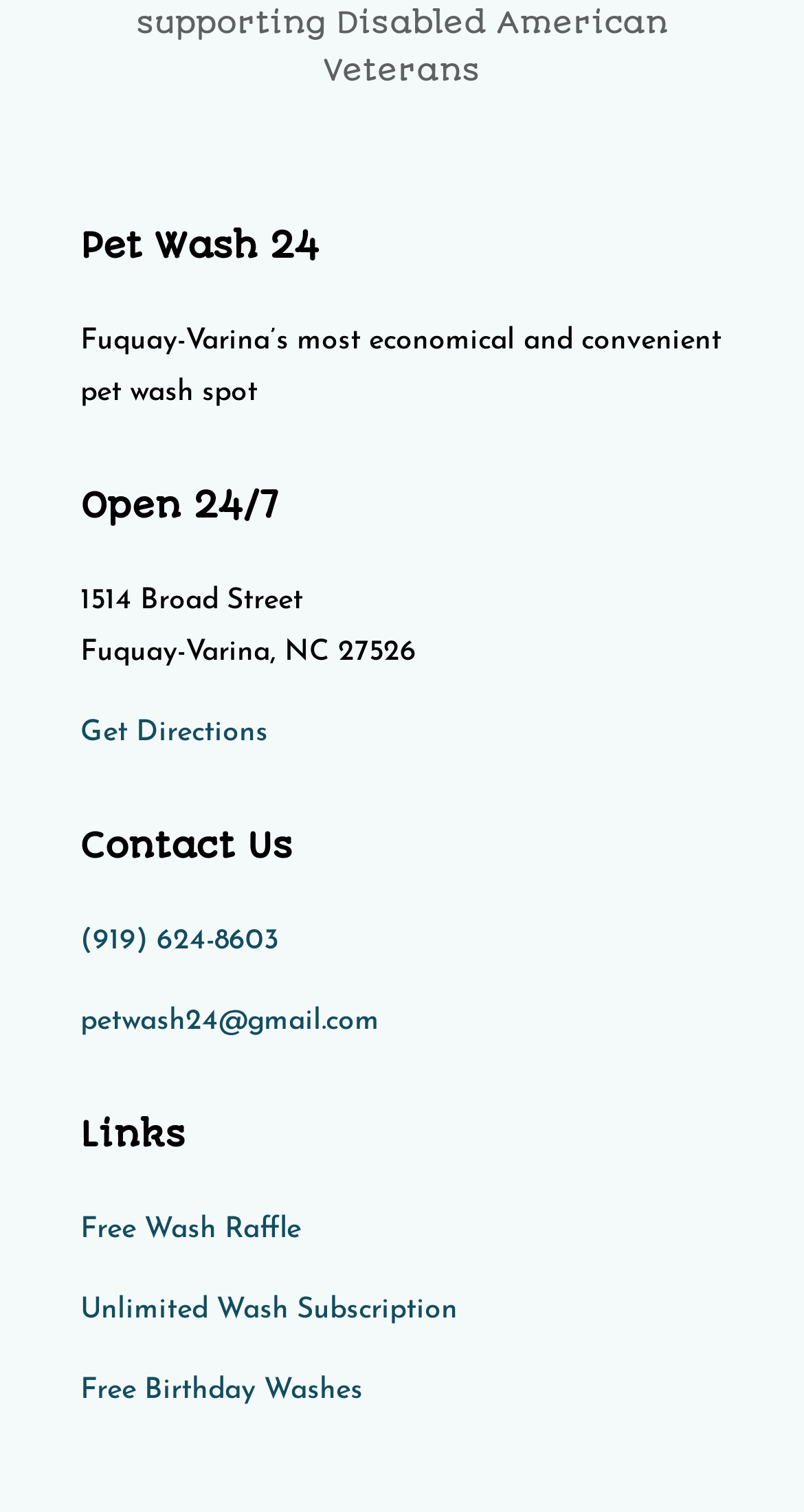Using the information in the image, could you please answer the following question in detail:
What are the operating hours of Pet Wash 24?

The operating hours of Pet Wash 24 can be found in the heading element, which reads 'Open 24/7', indicating that the pet wash spot is open 24 hours a day, 7 days a week.